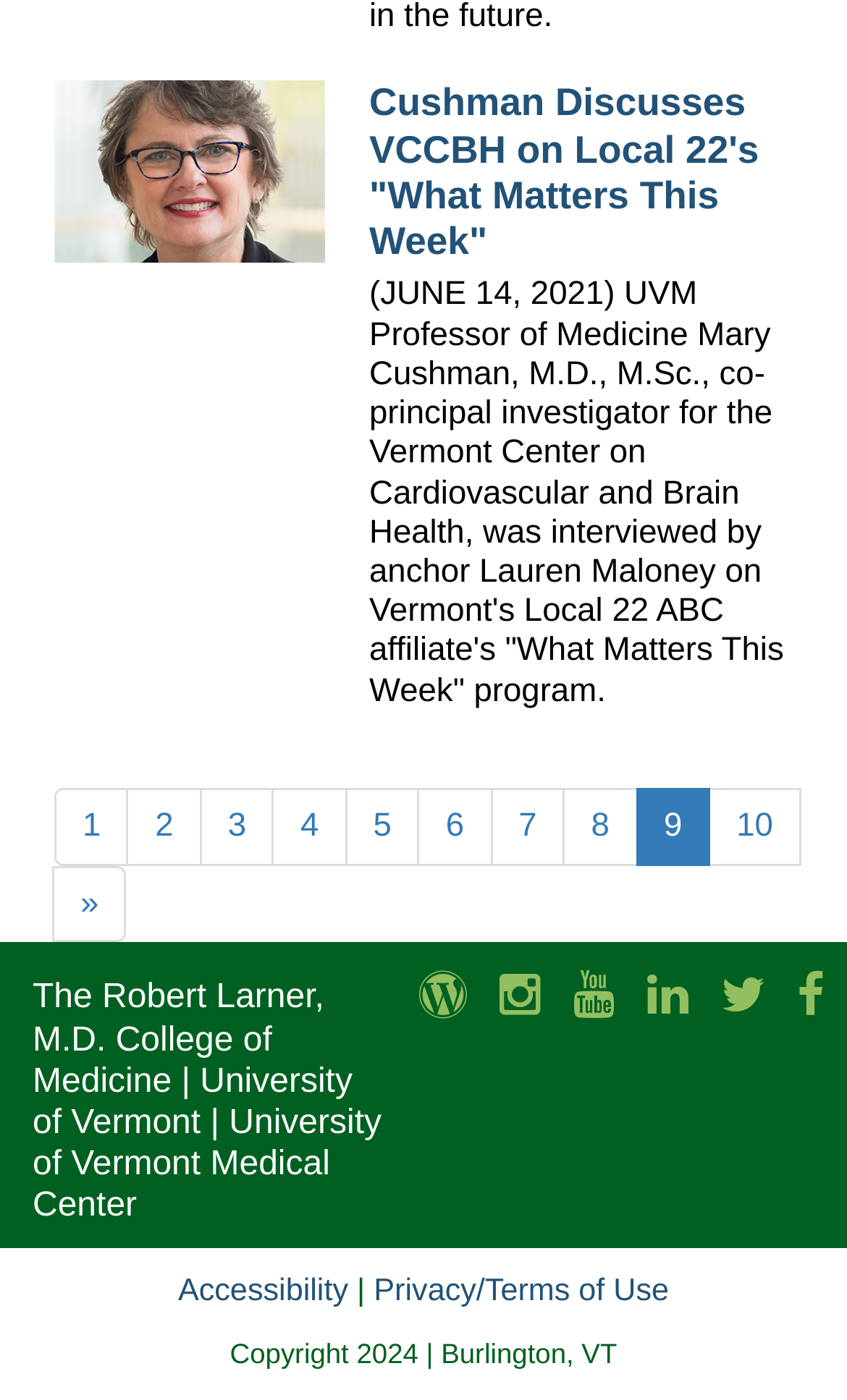Determine the bounding box for the HTML element described here: "3". The coordinates should be given as [left, top, right, bottom] with each number being a float between 0 and 1.

[0.236, 0.563, 0.324, 0.618]